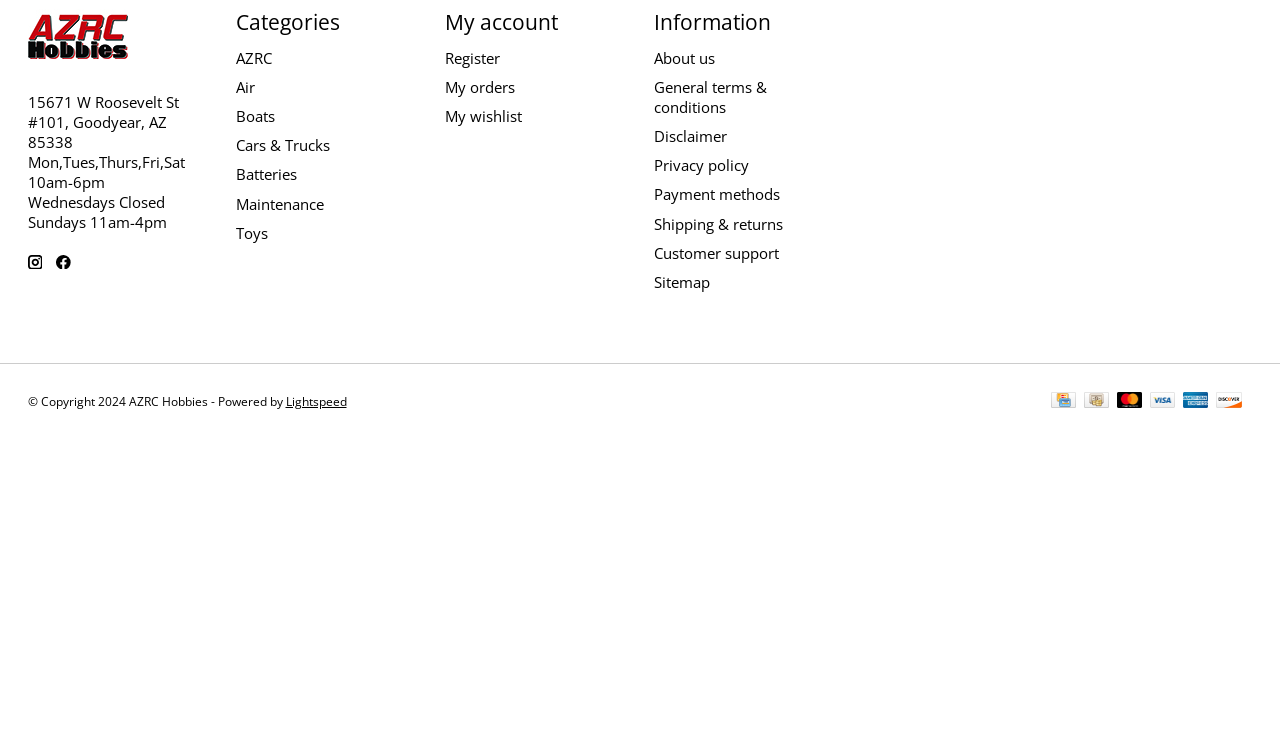Locate the coordinates of the bounding box for the clickable region that fulfills this instruction: "View categories".

[0.185, 0.013, 0.326, 0.047]